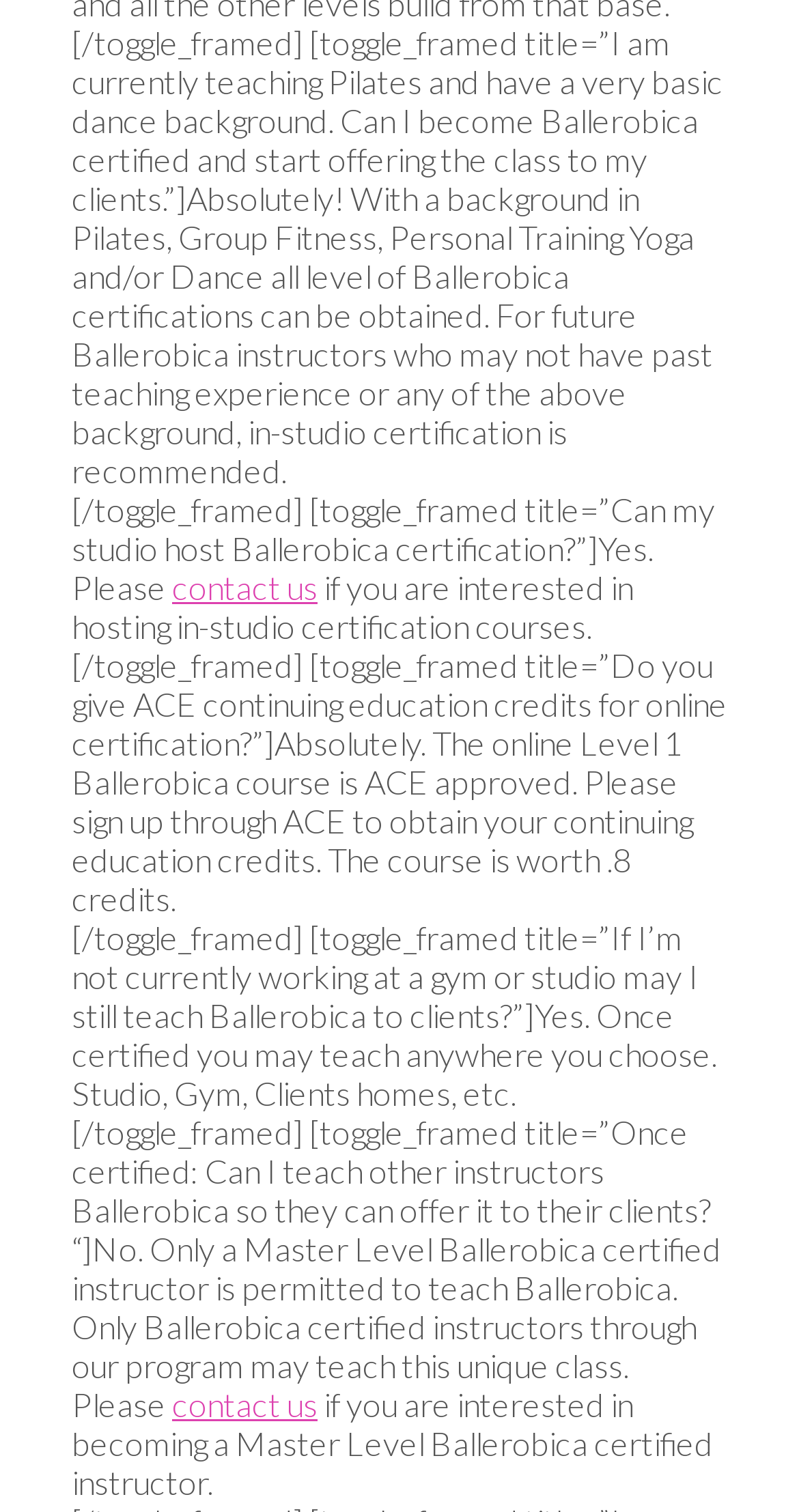How many ACE continuing education credits are given for online certification?
Refer to the image and give a detailed response to the question.

The webpage states that 'The online Level 1 Ballerobica course is ACE approved. Please sign up through ACE to obtain your continuing education credits. The course is worth 0.8 credits.'